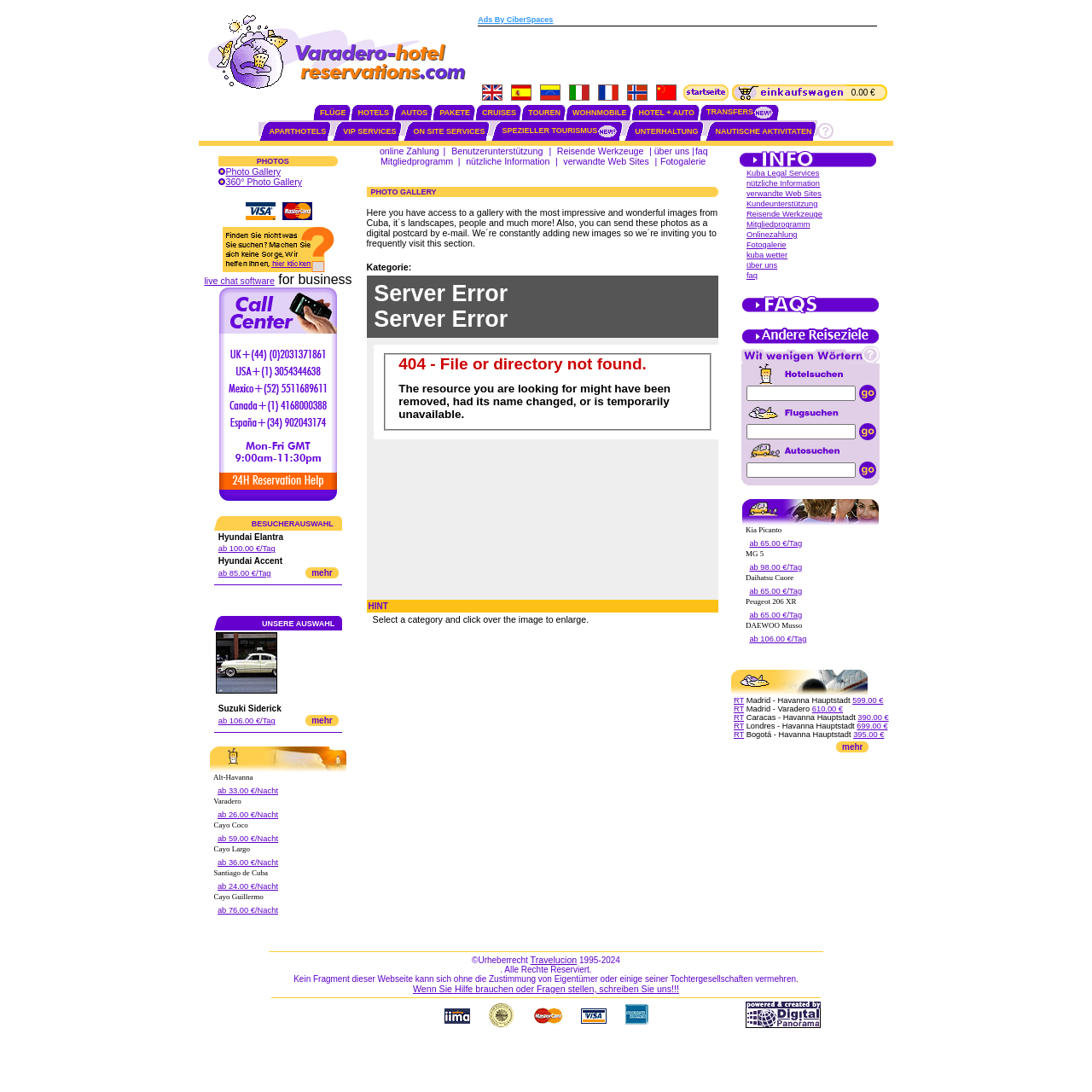Locate the bounding box coordinates of the region to be clicked to comply with the following instruction: "View the 'Chinese' advertisement". The coordinates must be four float numbers between 0 and 1, in the form [left, top, right, bottom].

[0.438, 0.073, 0.624, 0.096]